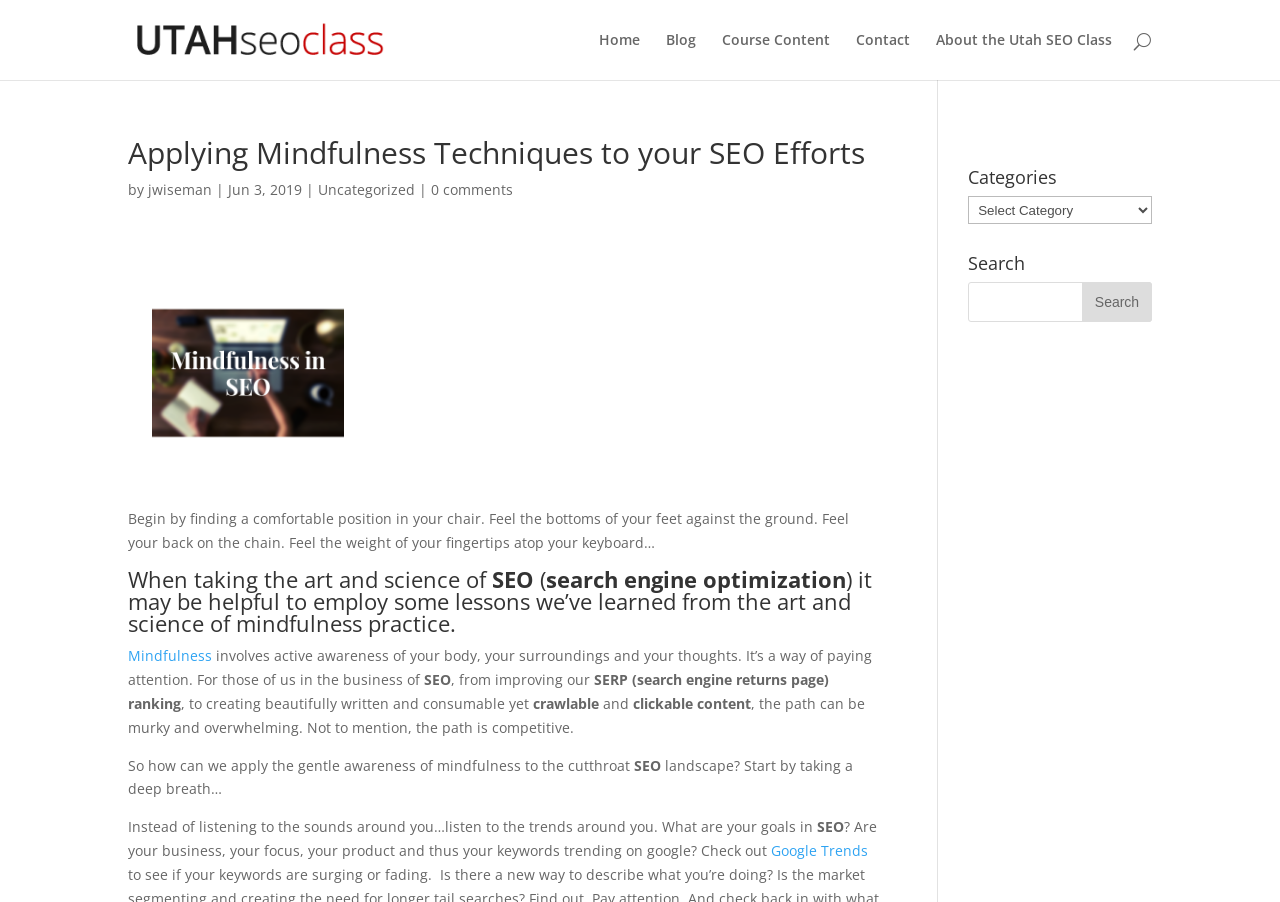Can you find the bounding box coordinates of the area I should click to execute the following instruction: "Click on the 'Home' link"?

[0.468, 0.037, 0.5, 0.089]